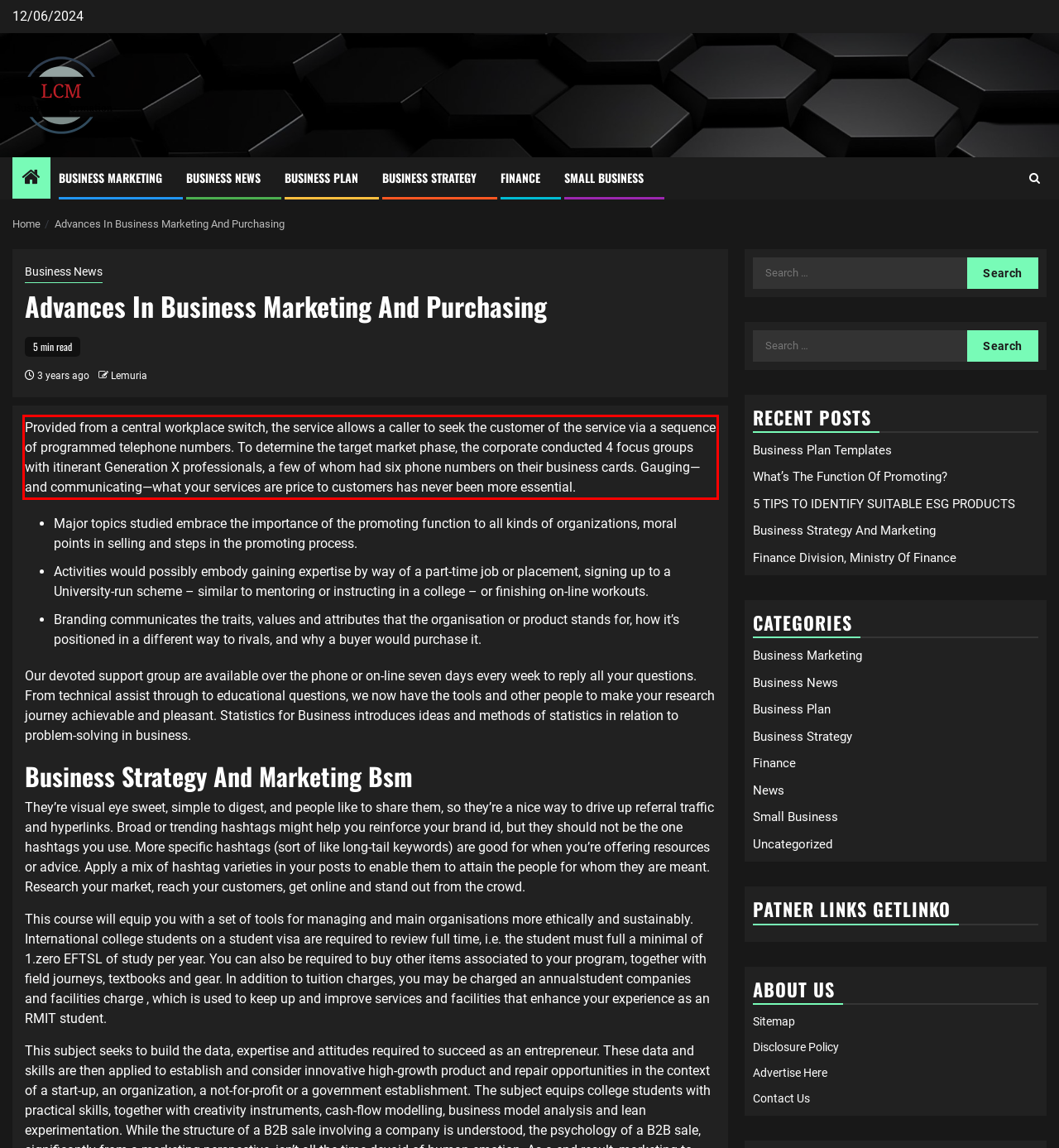Given a webpage screenshot, identify the text inside the red bounding box using OCR and extract it.

Provided from a central workplace switch, the service allows a caller to seek the customer of the service via a sequence of programmed telephone numbers. To determine the target market phase, the corporate conducted 4 focus groups with itinerant Generation X professionals, a few of whom had six phone numbers on their business cards. Gauging—and communicating—what your services are price to customers has never been more essential.